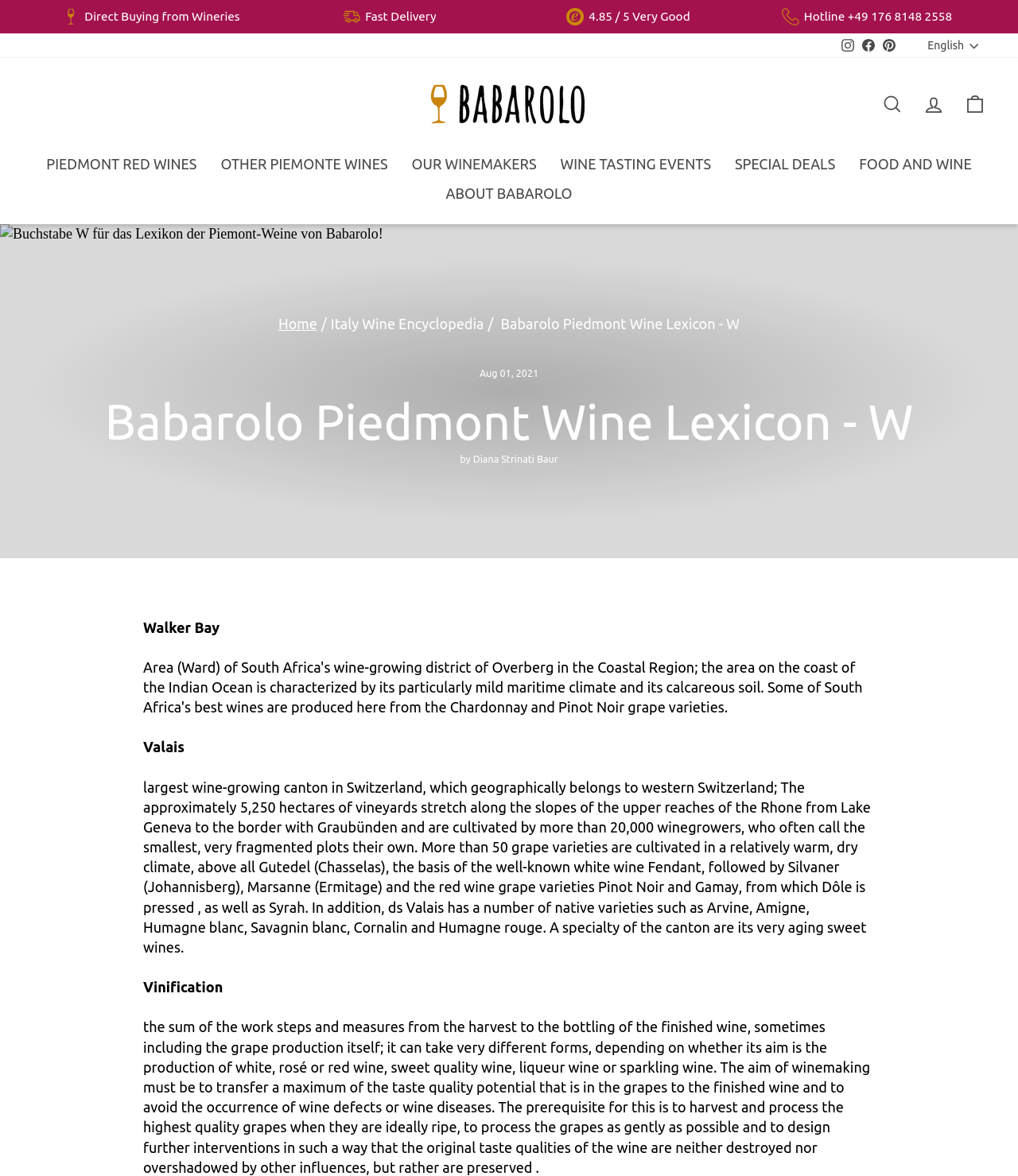Identify the bounding box coordinates of the region I need to click to complete this instruction: "Enter custom size details".

None